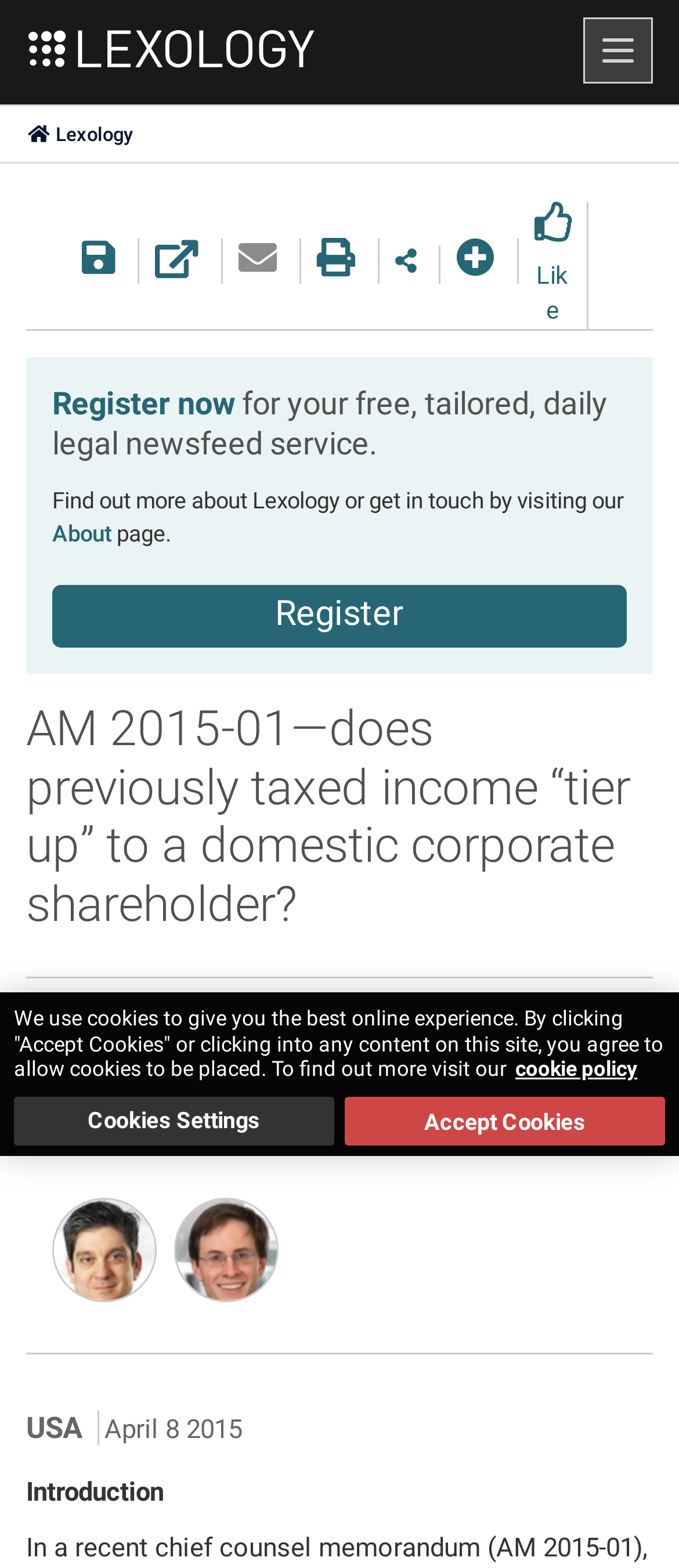Identify the bounding box coordinates for the region to click in order to carry out this instruction: "Toggle navigation". Provide the coordinates using four float numbers between 0 and 1, formatted as [left, top, right, bottom].

[0.859, 0.011, 0.962, 0.053]